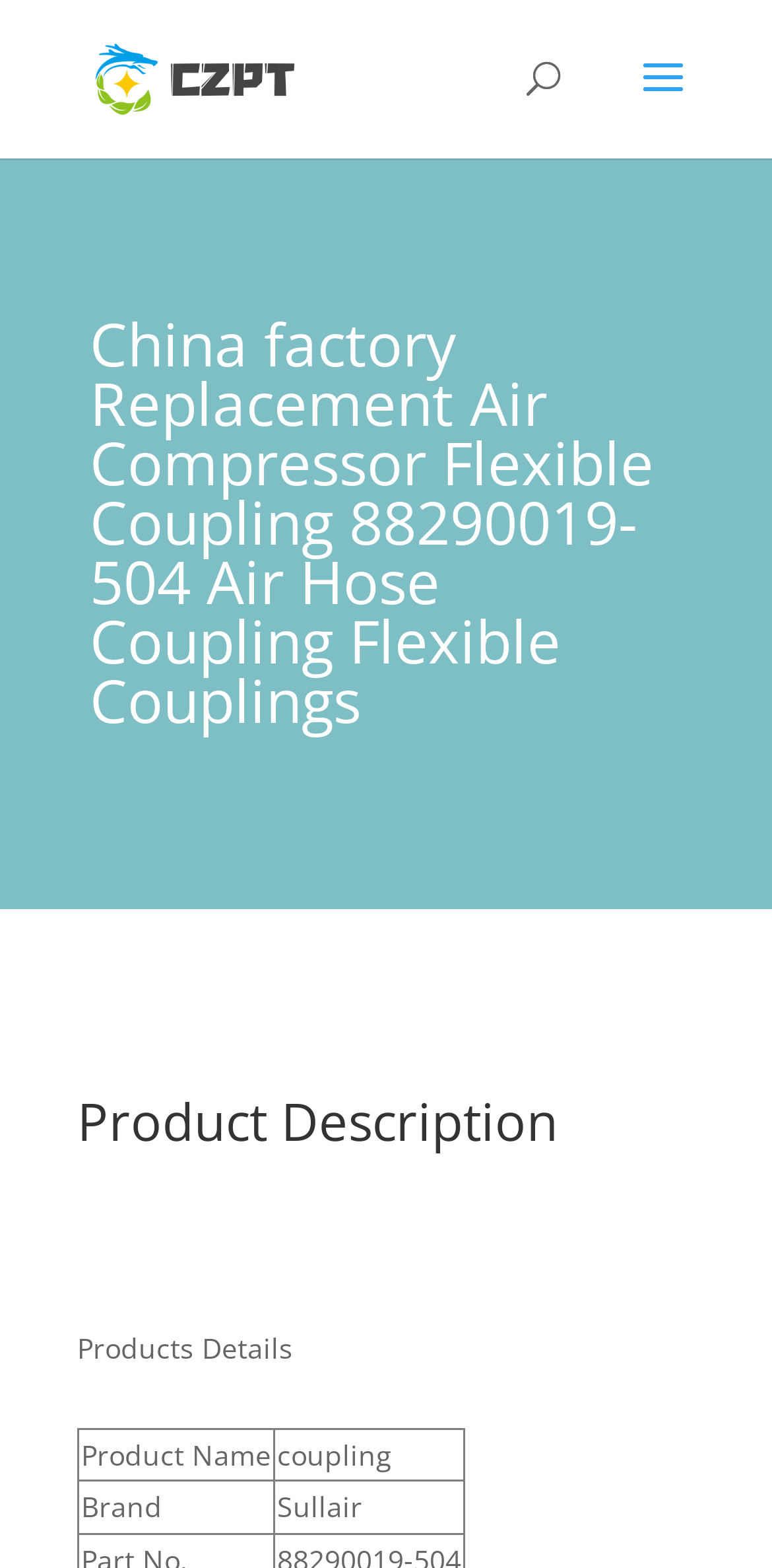Generate an in-depth caption that captures all aspects of the webpage.

The webpage appears to be a product description page for a specific air compressor flexible coupling. At the top, there is a link and an image, both labeled as "flexible coupling", positioned side by side, with the image slightly above the link. Below them, there is a search bar that spans across the top of the page.

The main content of the page is divided into two sections. The first section has a heading that reads "China factory Replacement Air Compressor Flexible Coupling 88290019-504 Air Hose Coupling Flexible Couplings", which takes up a significant portion of the page. 

Below this heading, there is another heading that reads "Product Description", followed by a brief description of the product. Underneath, there is a table with two rows, each containing two columns. The first row has columns labeled "Product Name" and "coupling", while the second row has columns labeled "Brand" and "Sullair". The table appears to be providing detailed information about the product.

Overall, the webpage is focused on providing information about a specific product, with a clear structure and organization of the content.